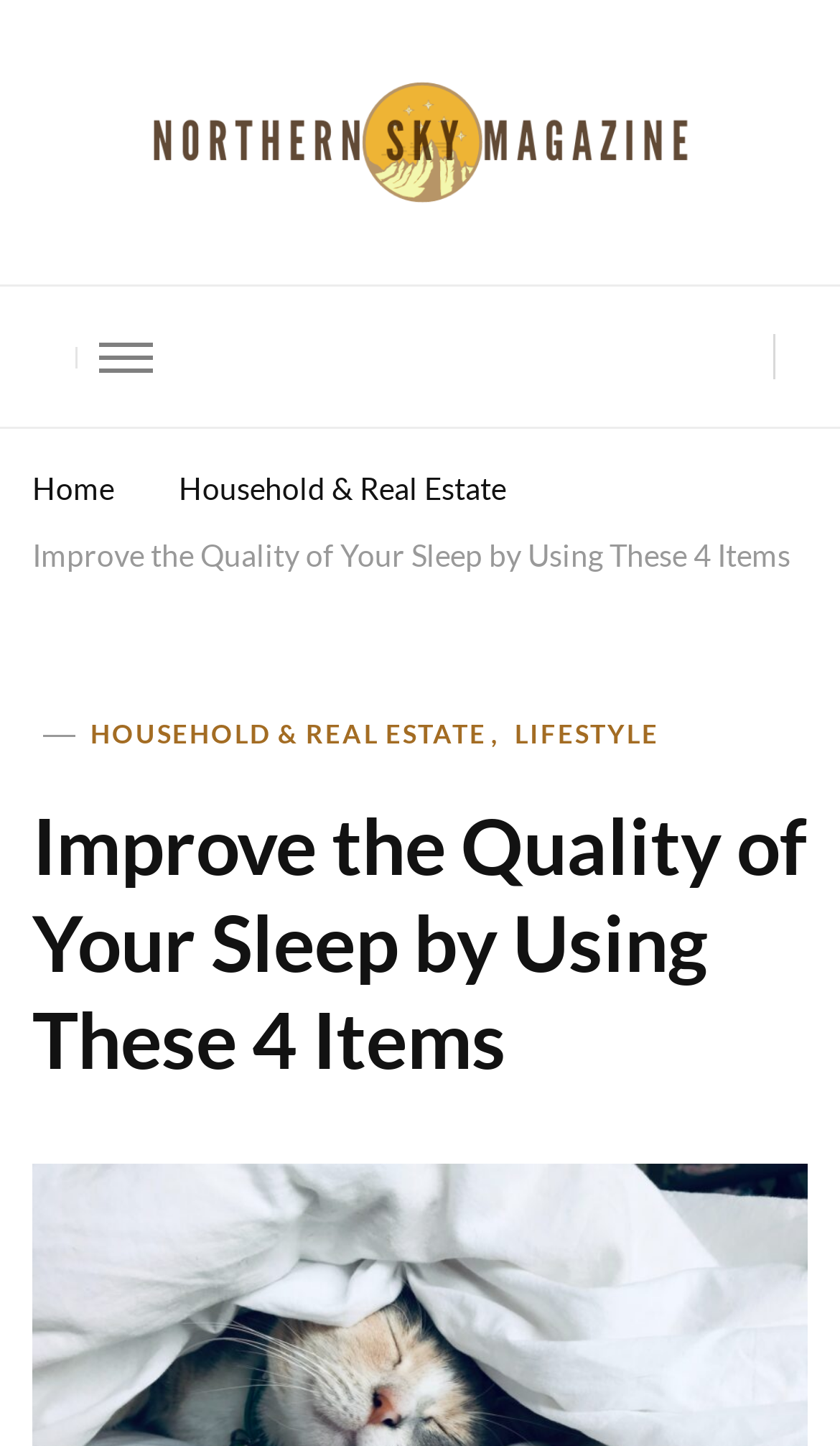What is the topic of the current article?
Based on the image, answer the question with as much detail as possible.

The topic of the current article can be inferred from the heading 'Improve the Quality of Your Sleep by Using These 4 Items', which suggests that the article is about improving sleep quality.